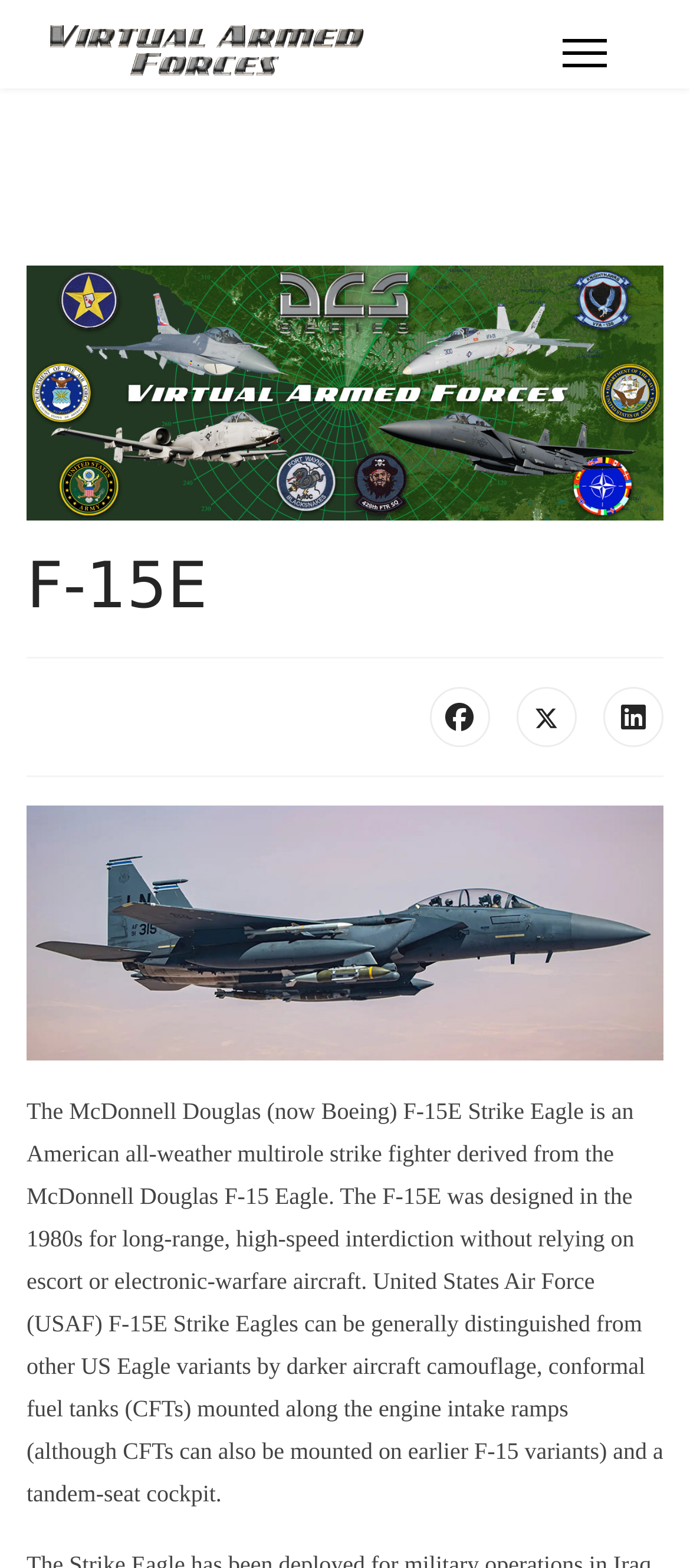Answer this question using a single word or a brief phrase:
What is the name of the aircraft described on this webpage?

F-15E